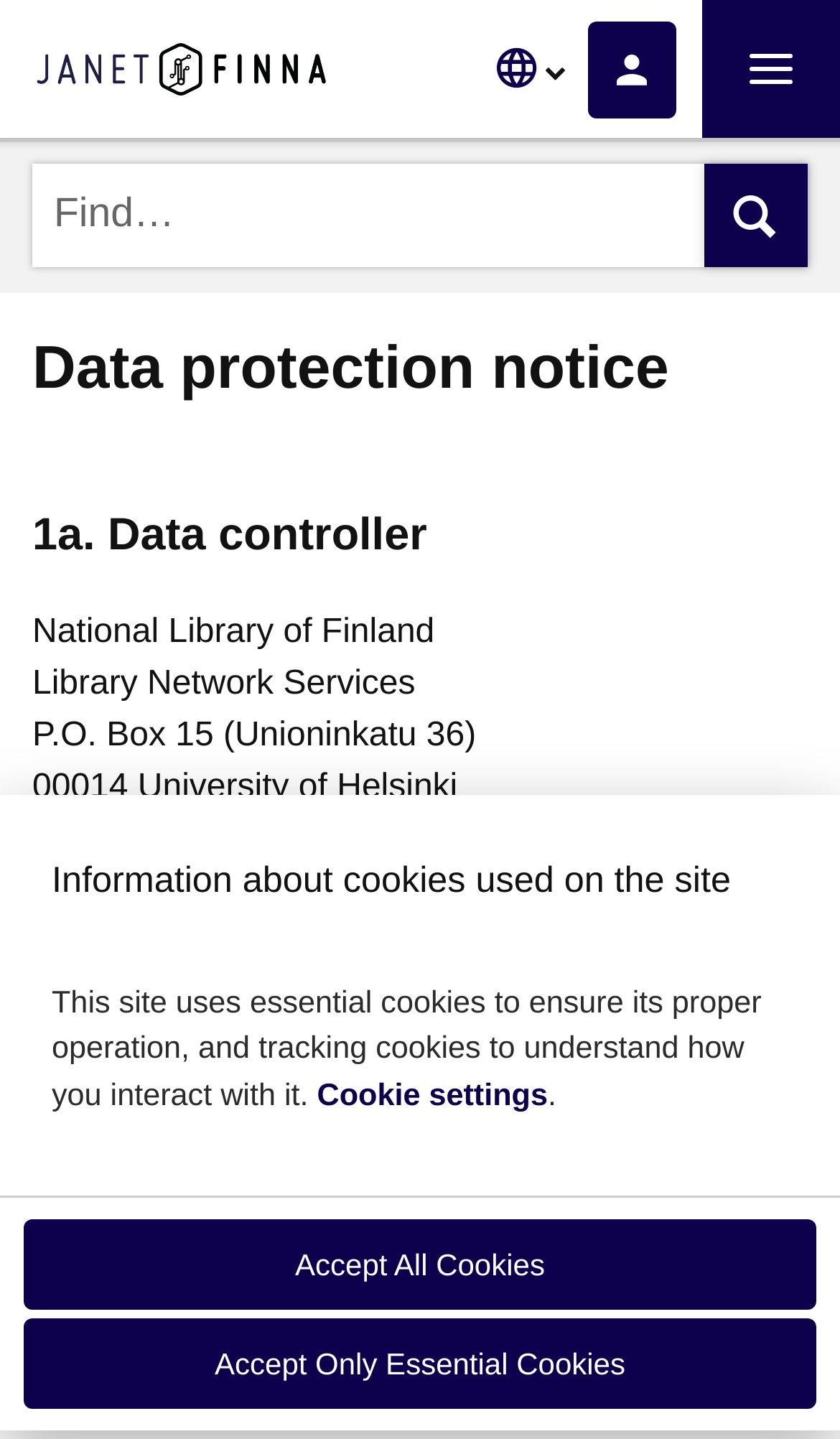Locate the UI element described as follows: "parent_node: Home Page aria-label="Mobile menu"". Return the bounding box coordinates as four float numbers between 0 and 1 in the order [left, top, right, bottom].

[0.836, 0.0, 1.0, 0.096]